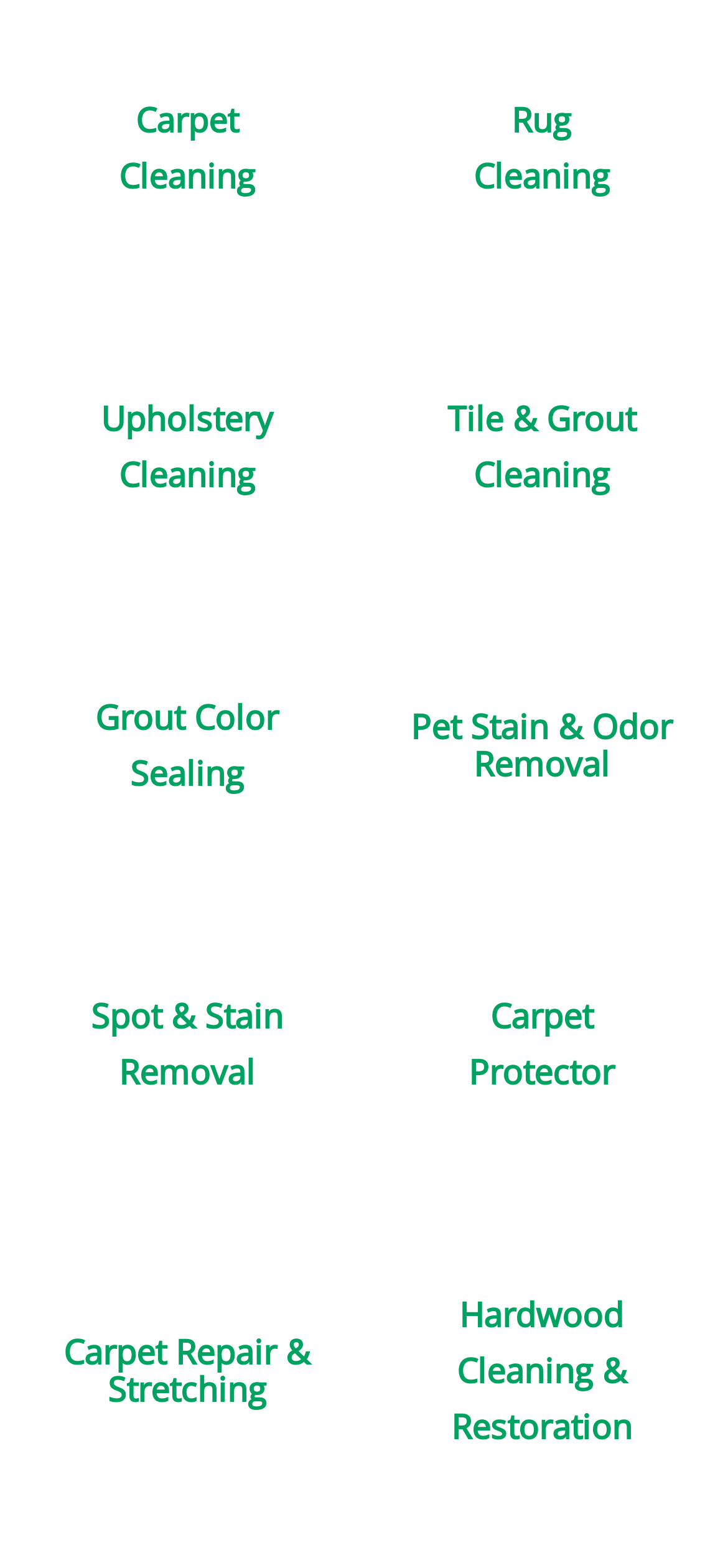Provide the bounding box coordinates for the UI element that is described by this text: "Pet Stain & Odor Removal". The coordinates should be in the form of four float numbers between 0 and 1: [left, top, right, bottom].

[0.526, 0.367, 0.962, 0.51]